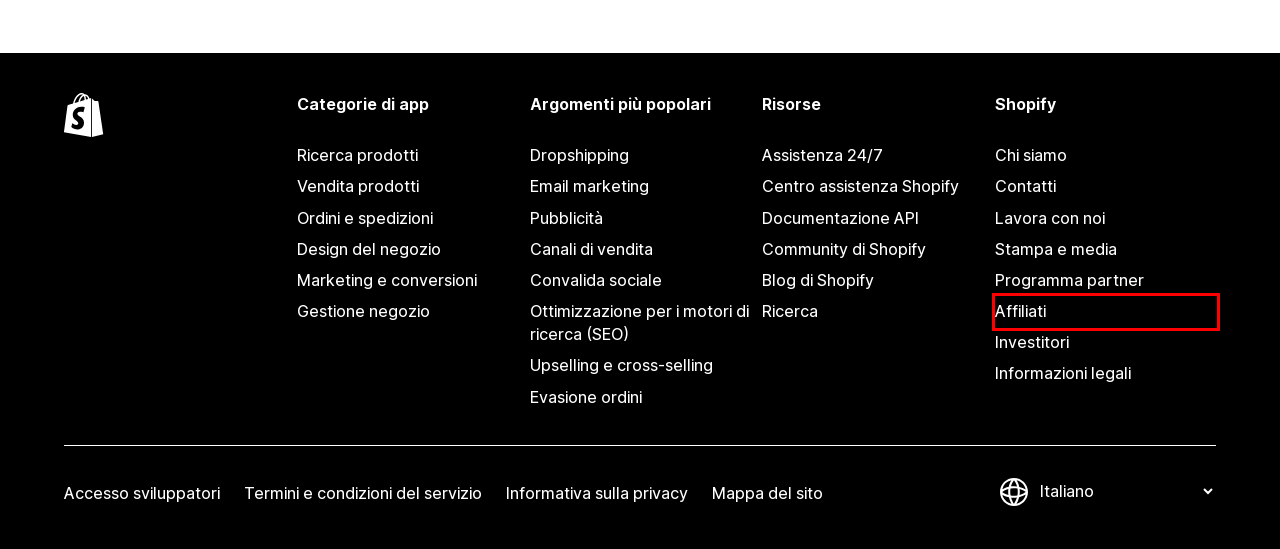A screenshot of a webpage is given with a red bounding box around a UI element. Choose the description that best matches the new webpage shown after clicking the element within the red bounding box. Here are the candidates:
A. Informativa sulla privacy di Shopify Italia
B. Marketing di Affiliazione Shopify |​ Guadagna su Ogni Referral - Shopify Italia
C. Shopify App Store: le migliori app di Convalida sociale del 2024
D. Shopify App Store: le migliori app di Vendita prodotti del 2024
E. Careers, Internships, and Jobs at Shopify | Shopify Careers - Shopify USA
F. Termini e condizioni del servizio di Shopify Italia
G. Centro assistenza Shopify
H. Shopify App Store: le migliori app di Ricerca prodotti del 2024

B